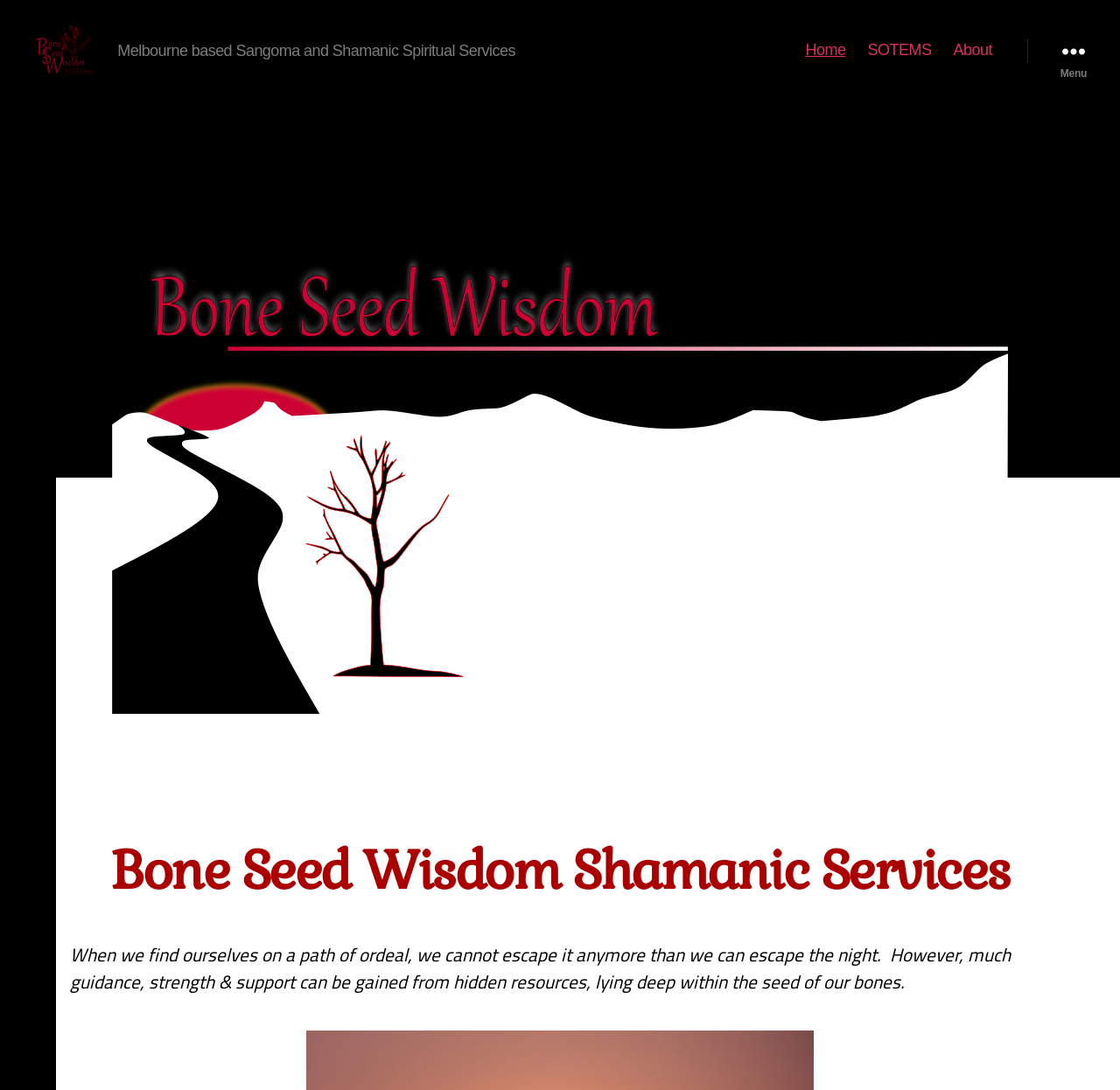Summarize the webpage with a detailed and informative caption.

The webpage is about Bone Seed Wisdom, a Melbourne-based Sangoma and Shamanic Spiritual Services provider. At the top-left corner, there is a link and an image with the same name "Bone Seed Wisdom". Next to it, there is a static text describing the services provided. 

On the top-right corner, there is a horizontal navigation menu with three links: "Home", "SOTEMS", and "About". 

At the top-right edge, there is a button labeled "Menu" which, when expanded, reveals a section with a header, a figure, and a heading that reads "Bone Seed Wisdom Shamanic Services". Below the heading, there is a paragraph of text that discusses finding guidance and strength on a path of ordeal.